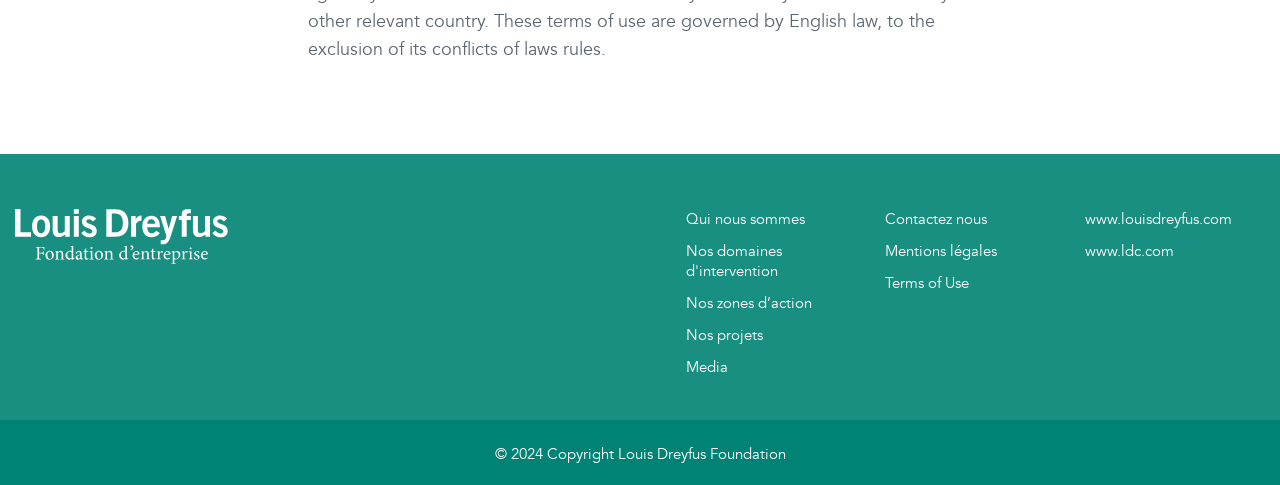What is the copyright year?
Please respond to the question with a detailed and thorough explanation.

The copyright year can be found at the bottom of the webpage, where it is written '© 2024'.